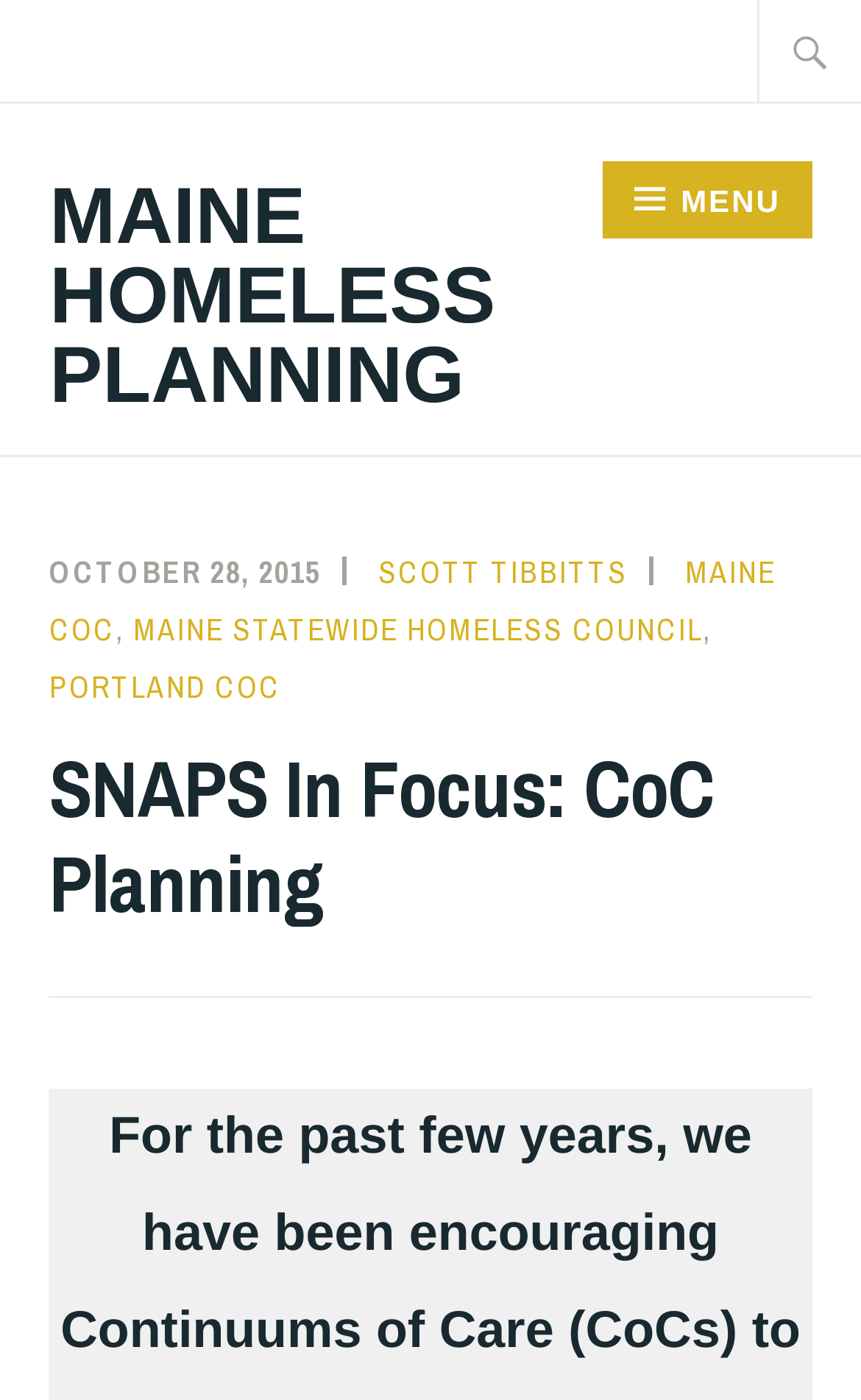Pinpoint the bounding box coordinates of the clickable element to carry out the following instruction: "go to MAINE HOMELESS PLANNING."

[0.057, 0.122, 0.575, 0.3]